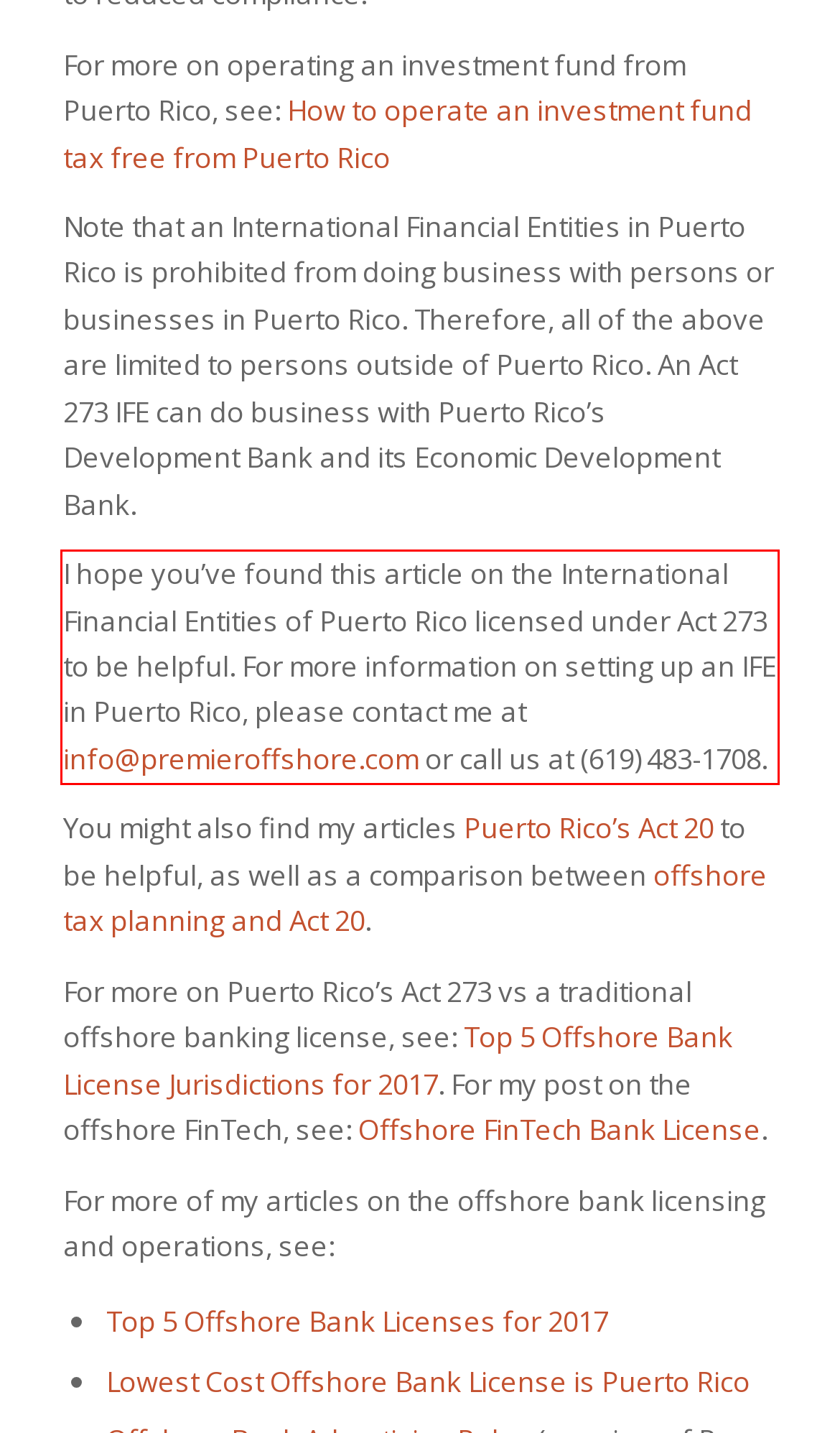Please identify and extract the text from the UI element that is surrounded by a red bounding box in the provided webpage screenshot.

I hope you’ve found this article on the International Financial Entities of Puerto Rico licensed under Act 273 to be helpful. For more information on setting up an IFE in Puerto Rico, please contact me at info@premieroffshore.com or call us at (619) 483-1708.